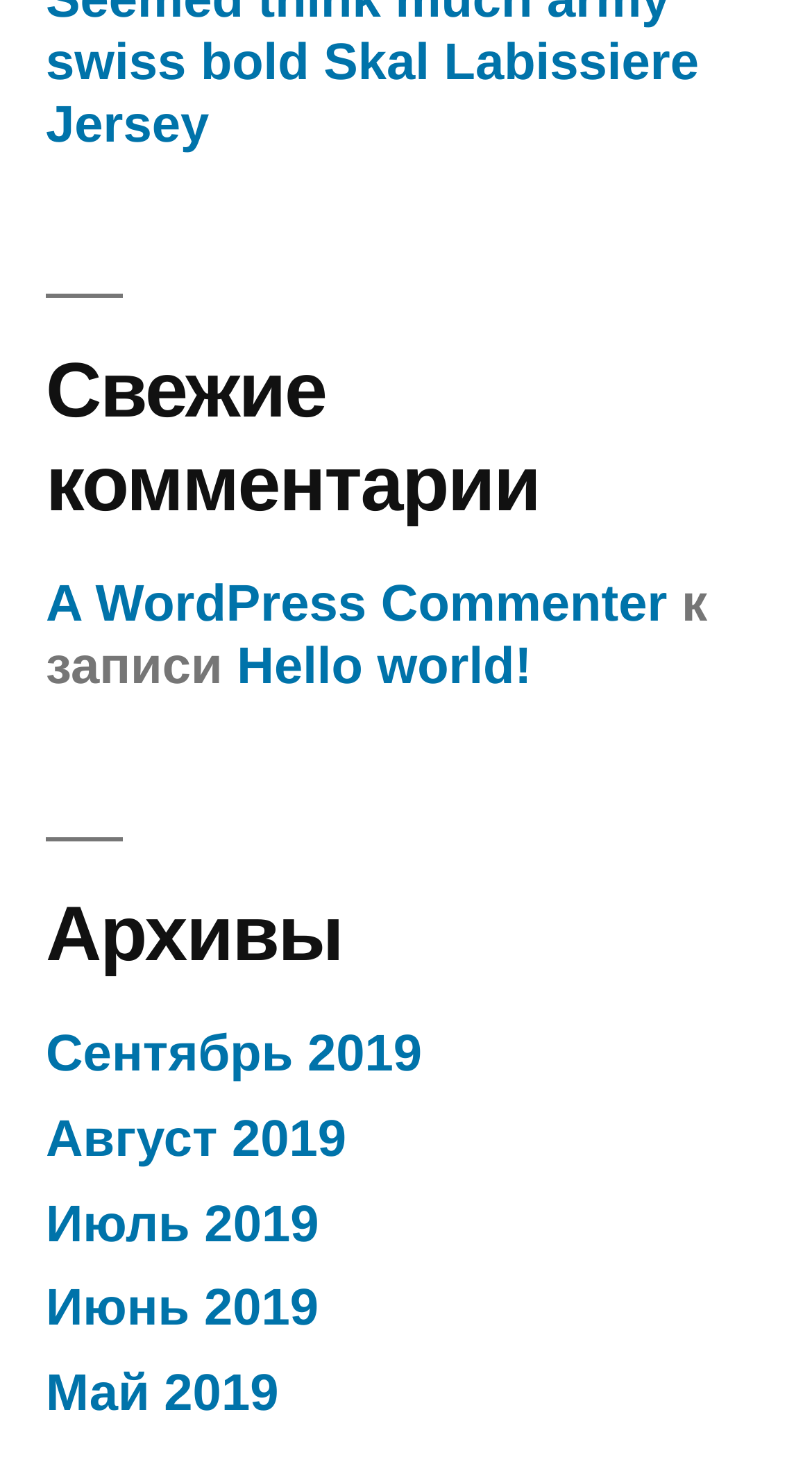How many elements are in the 'Свежие комментарии' navigation?
Please answer the question as detailed as possible based on the image.

I looked at the navigation element 'Свежие комментарии' and its child elements. There are three elements: a link element with text 'A WordPress Commenter', a StaticText element with text 'к записи', and a link element with text 'Hello world!'.